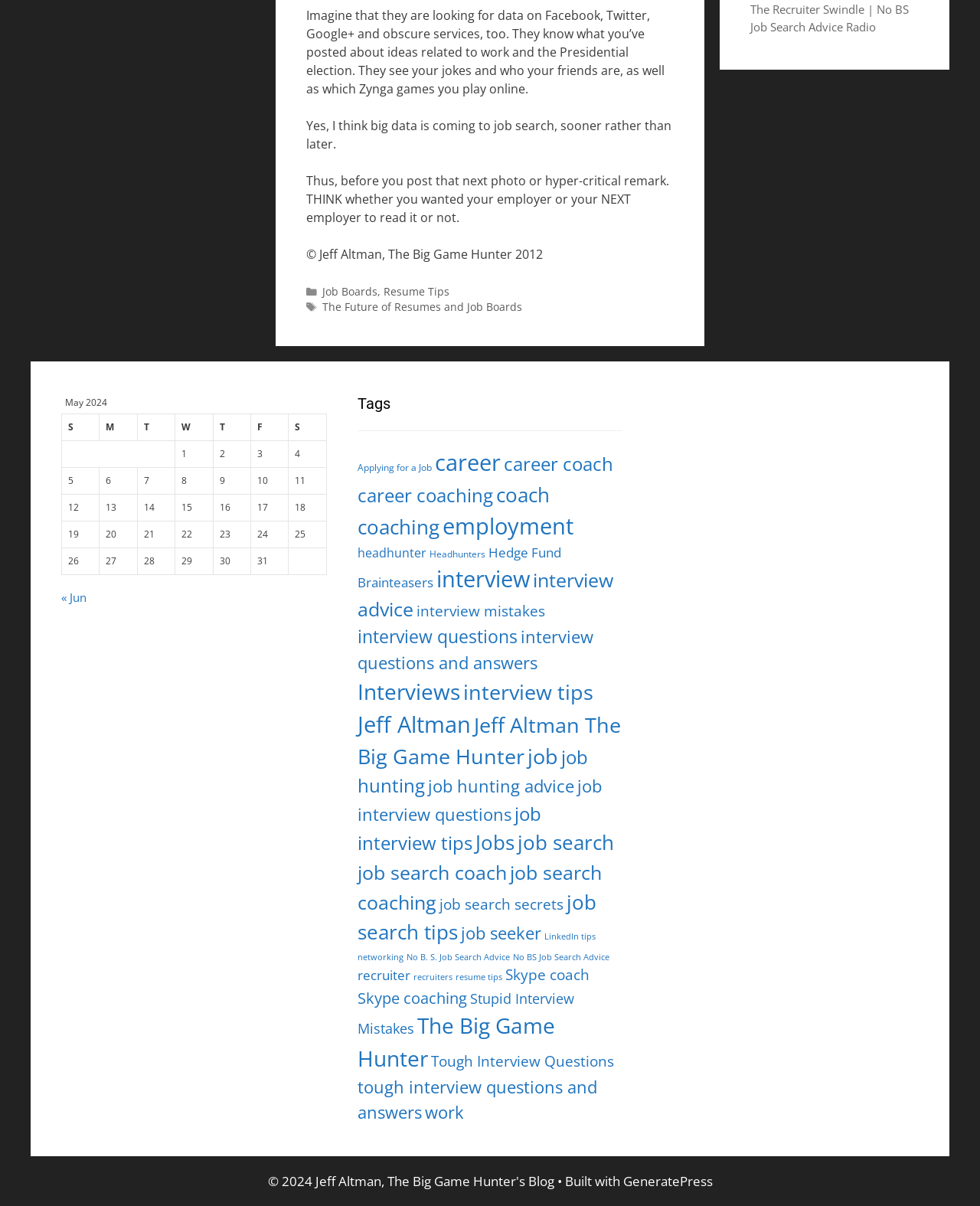What is the month displayed in the calendar?
Look at the image and construct a detailed response to the question.

The month displayed in the calendar is mentioned in the table with the caption 'May 2024', which is located in the middle section of the webpage.